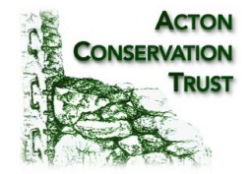Give a one-word or one-phrase response to the question:
What is the font style of the organization's name?

Bold, uppercase